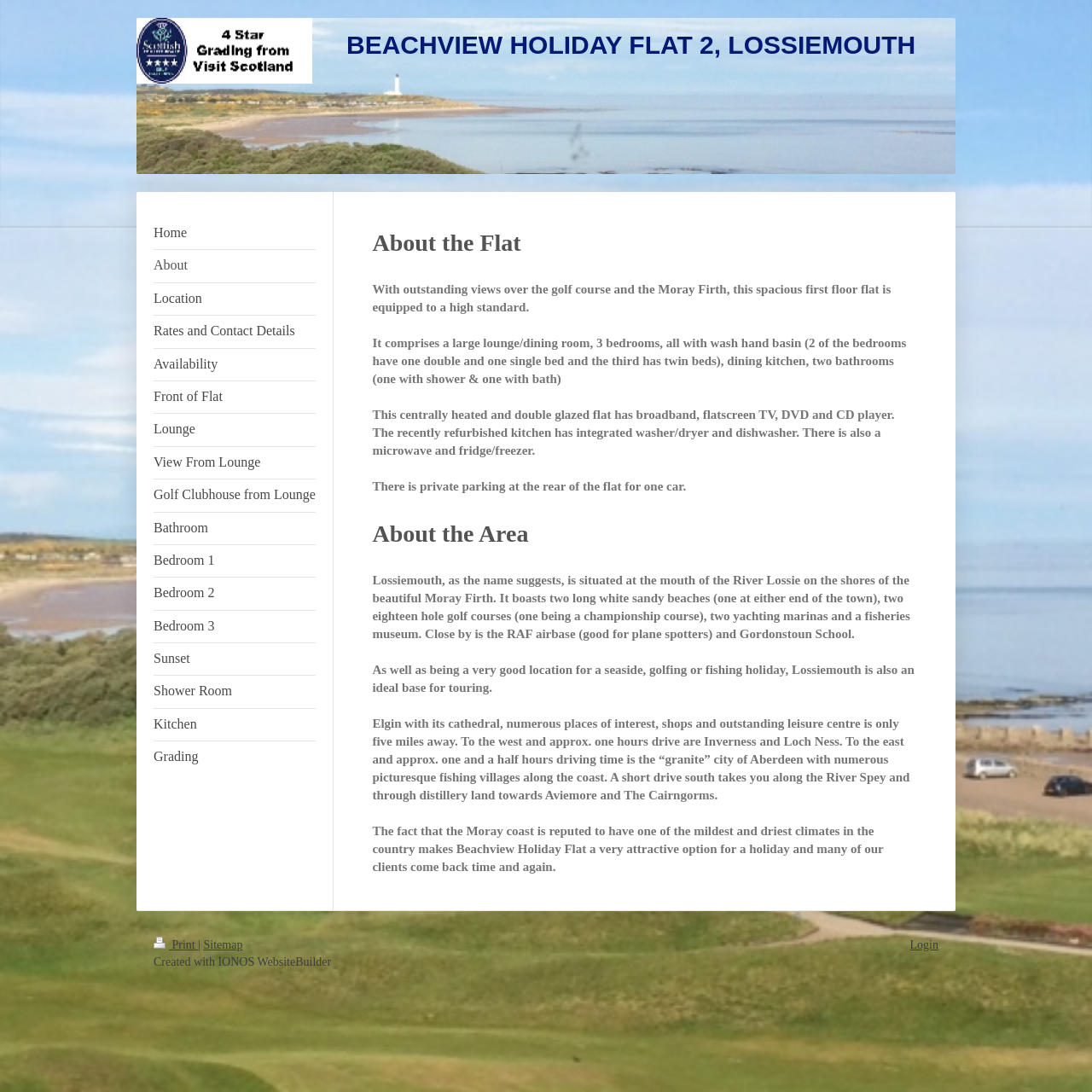Please determine the bounding box coordinates of the clickable area required to carry out the following instruction: "Print the current page". The coordinates must be four float numbers between 0 and 1, represented as [left, top, right, bottom].

[0.141, 0.86, 0.181, 0.871]